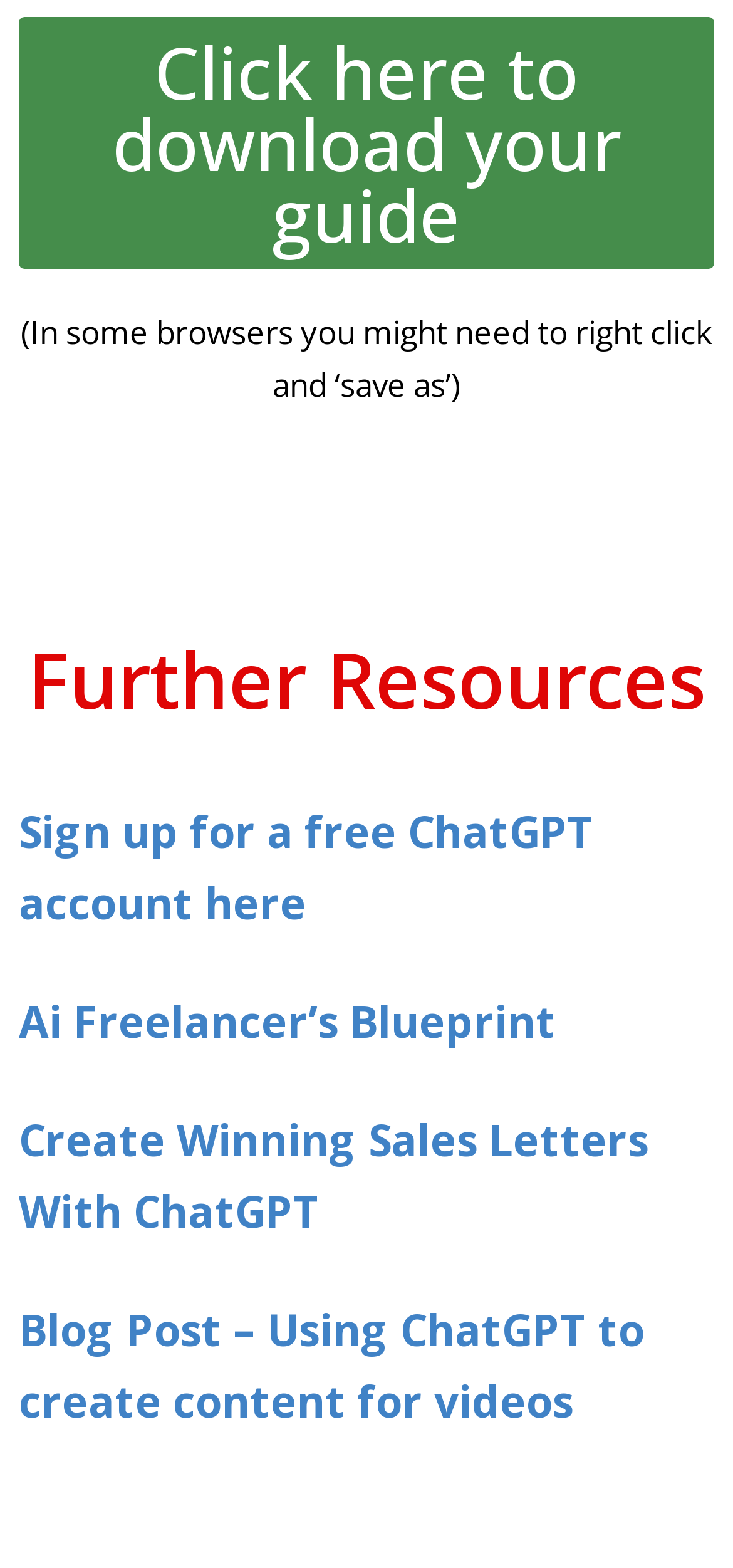By analyzing the image, answer the following question with a detailed response: How many resources are available under 'Further Resources'?

I counted the number of links under the 'Further Resources' section, which are 'Click here to download your guide', 'Sign up for a free ChatGPT account here', 'Ai Freelancer’s Blueprint', 'Create Winning Sales Letters With ChatGPT', and 'Blog Post – Using ChatGPT to create content for videos'.